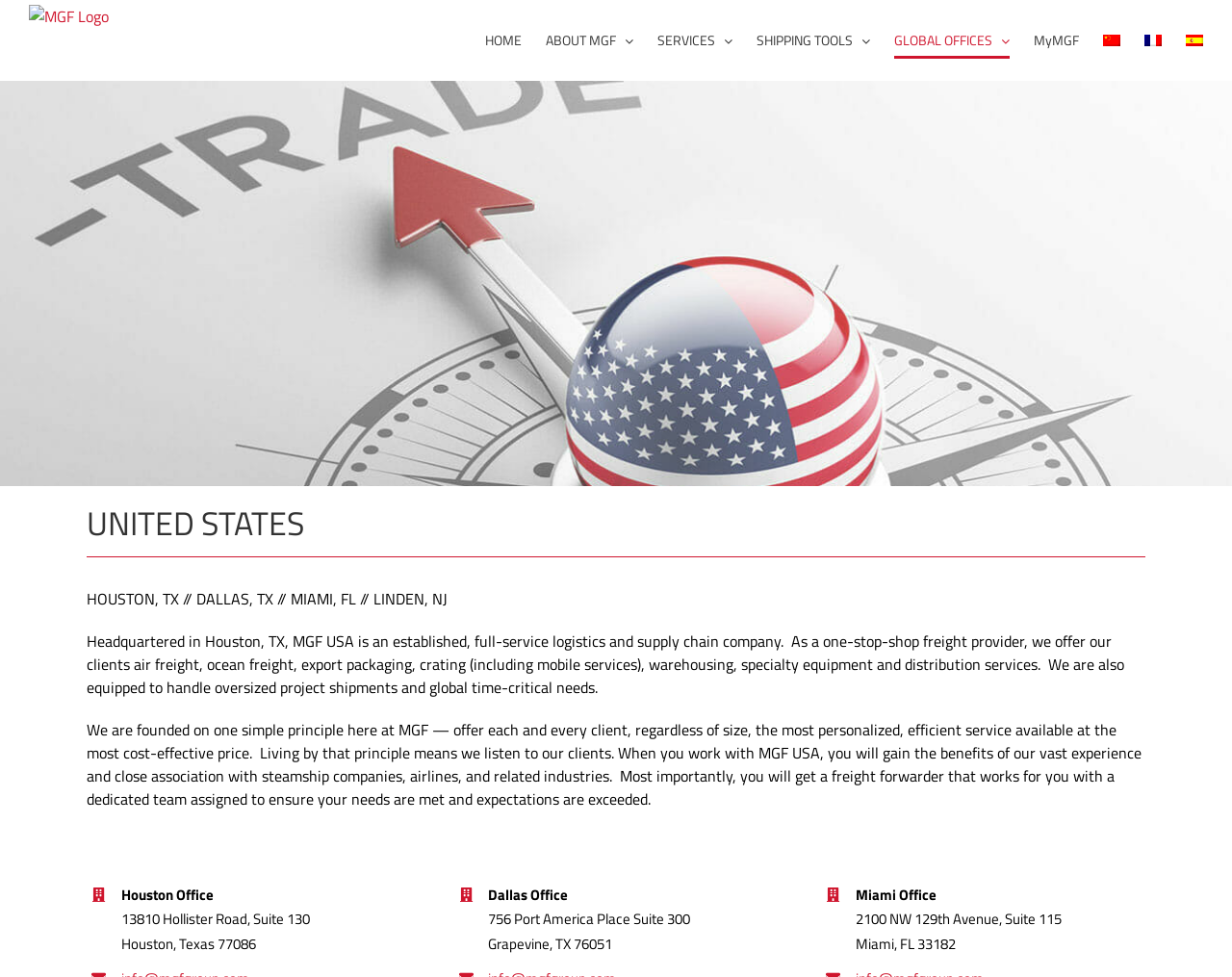Find the bounding box coordinates for the HTML element described in this sentence: "MyMGF". Provide the coordinates as four float numbers between 0 and 1, in the format [left, top, right, bottom].

[0.839, 0.0, 0.876, 0.083]